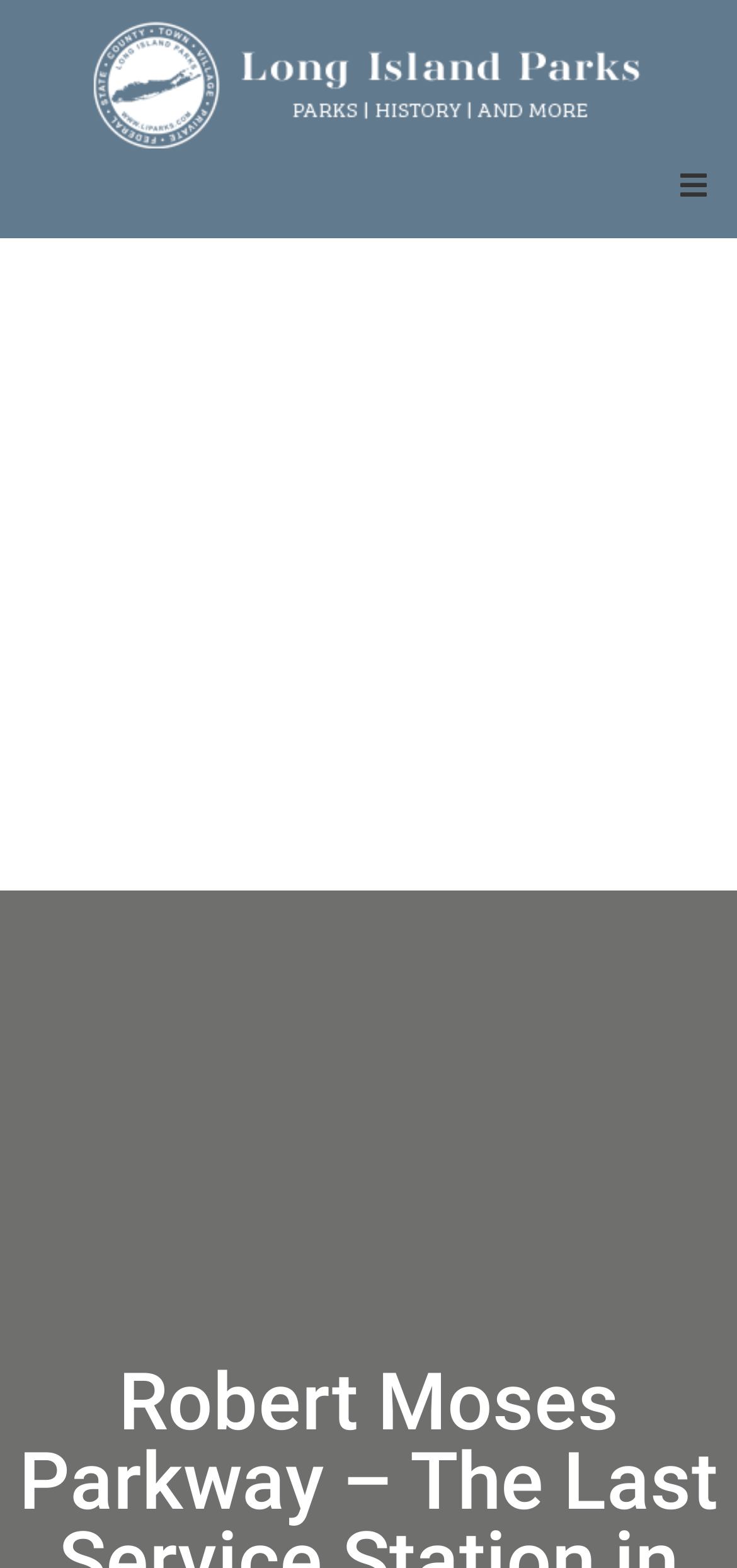Please identify the bounding box coordinates of the clickable area that will fulfill the following instruction: "go to previous page". The coordinates should be in the format of four float numbers between 0 and 1, i.e., [left, top, right, bottom].

None